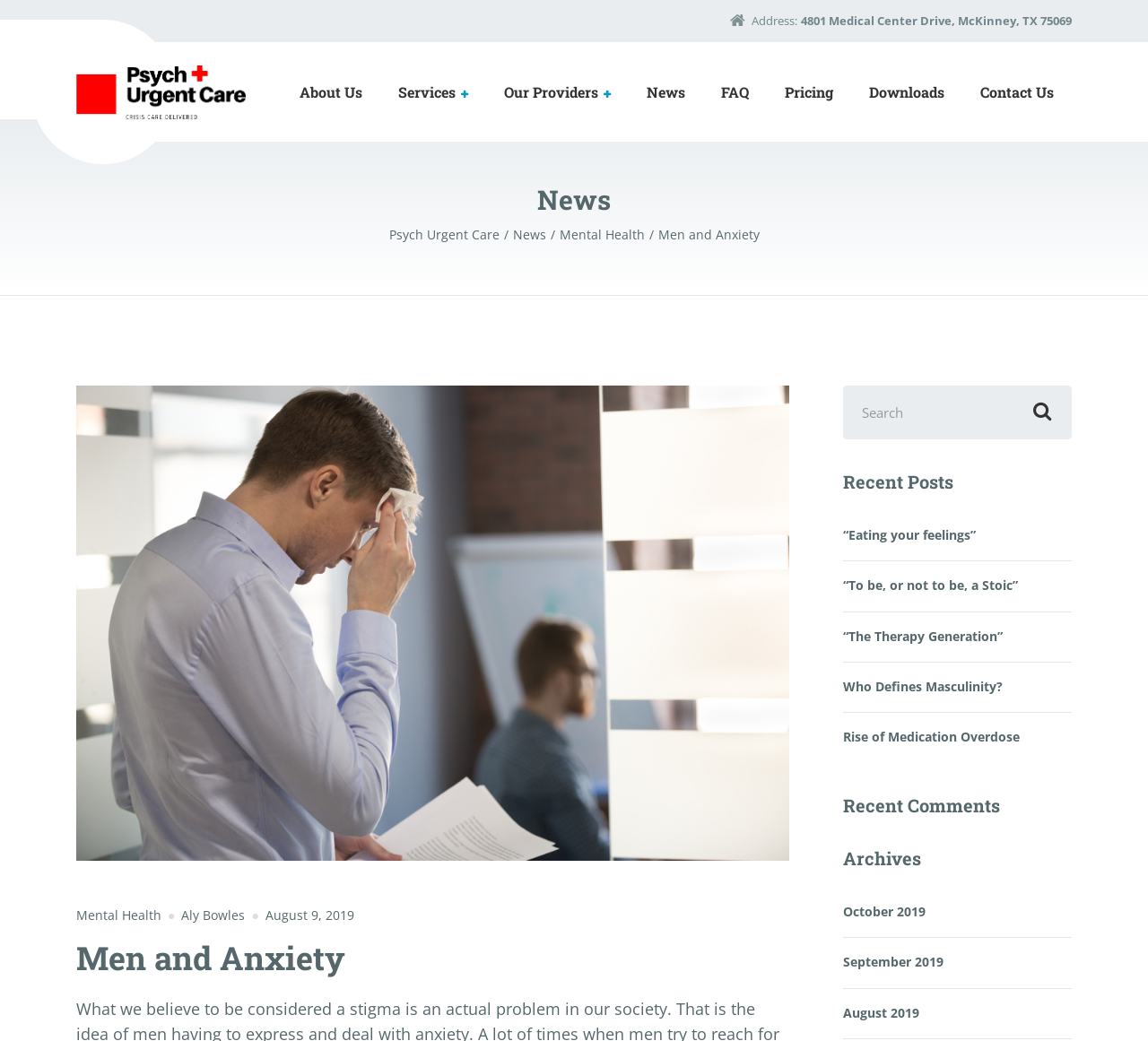Find and specify the bounding box coordinates that correspond to the clickable region for the instruction: "Learn about our services".

[0.331, 0.04, 0.423, 0.136]